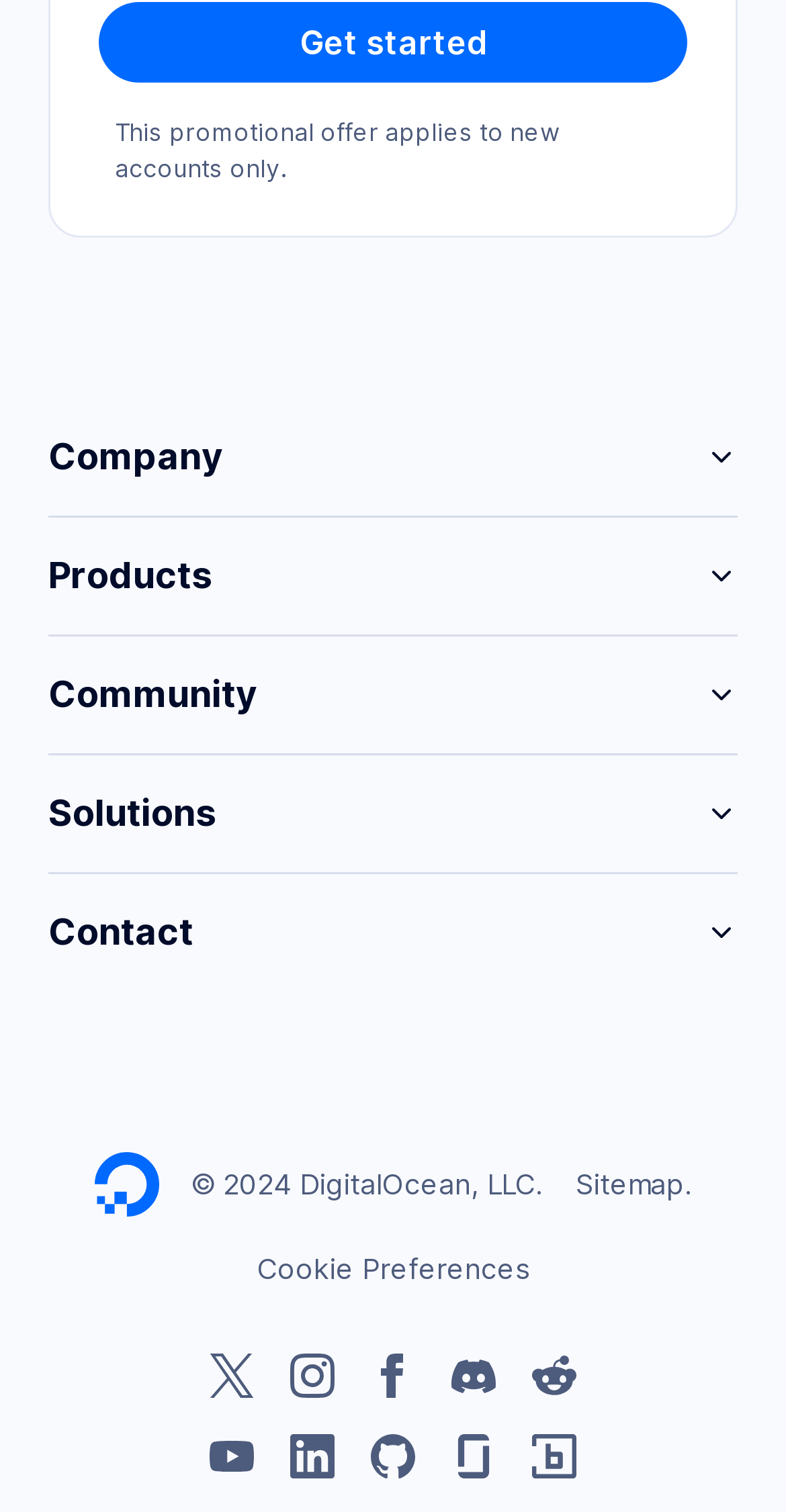Using the description: "Contact", determine the UI element's bounding box coordinates. Ensure the coordinates are in the format of four float numbers between 0 and 1, i.e., [left, top, right, bottom].

None